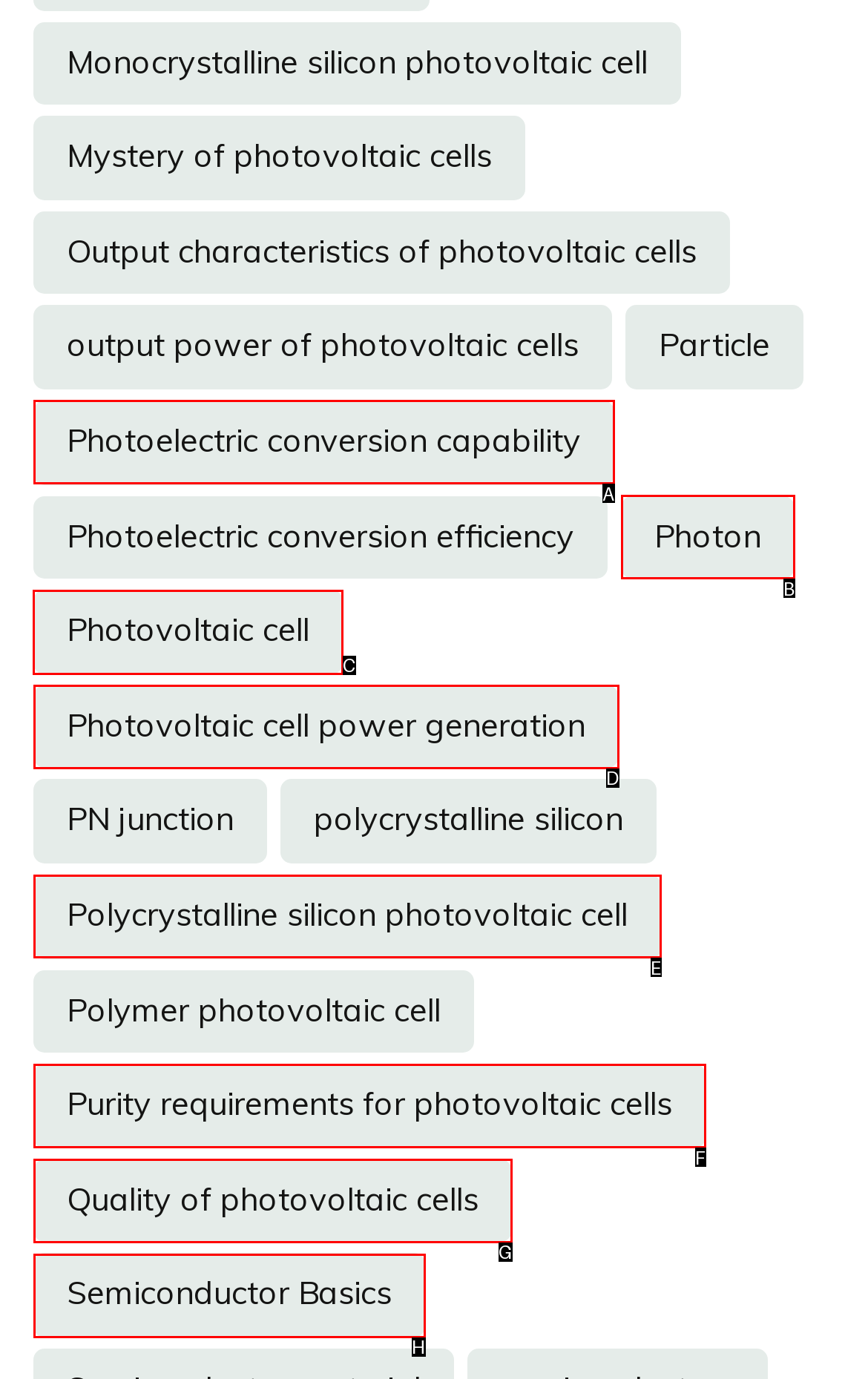Identify the letter of the UI element you should interact with to perform the task: Learn about Photovoltaic cell
Reply with the appropriate letter of the option.

C